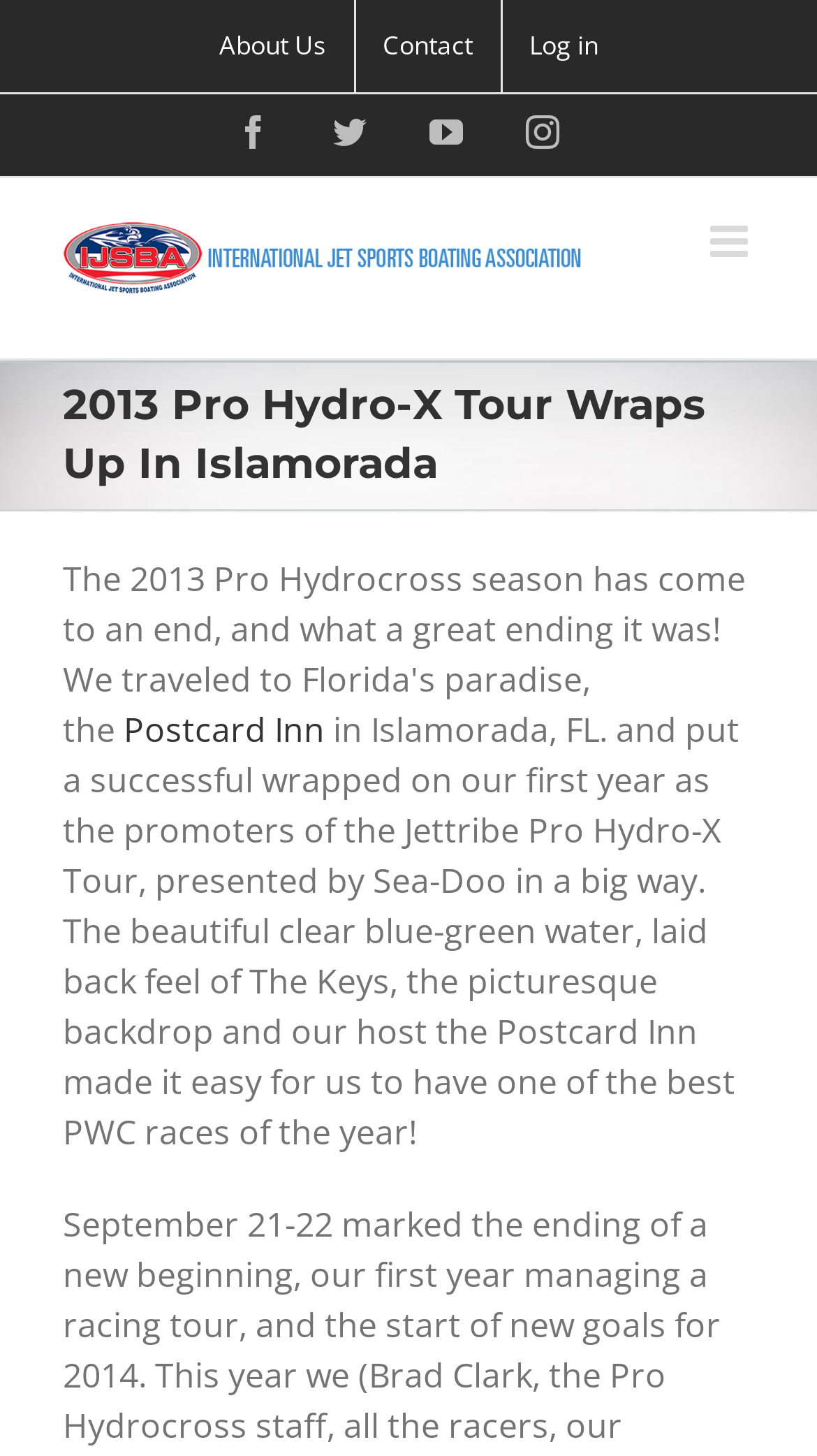Predict the bounding box of the UI element based on this description: "Country Specific Conclusions".

None